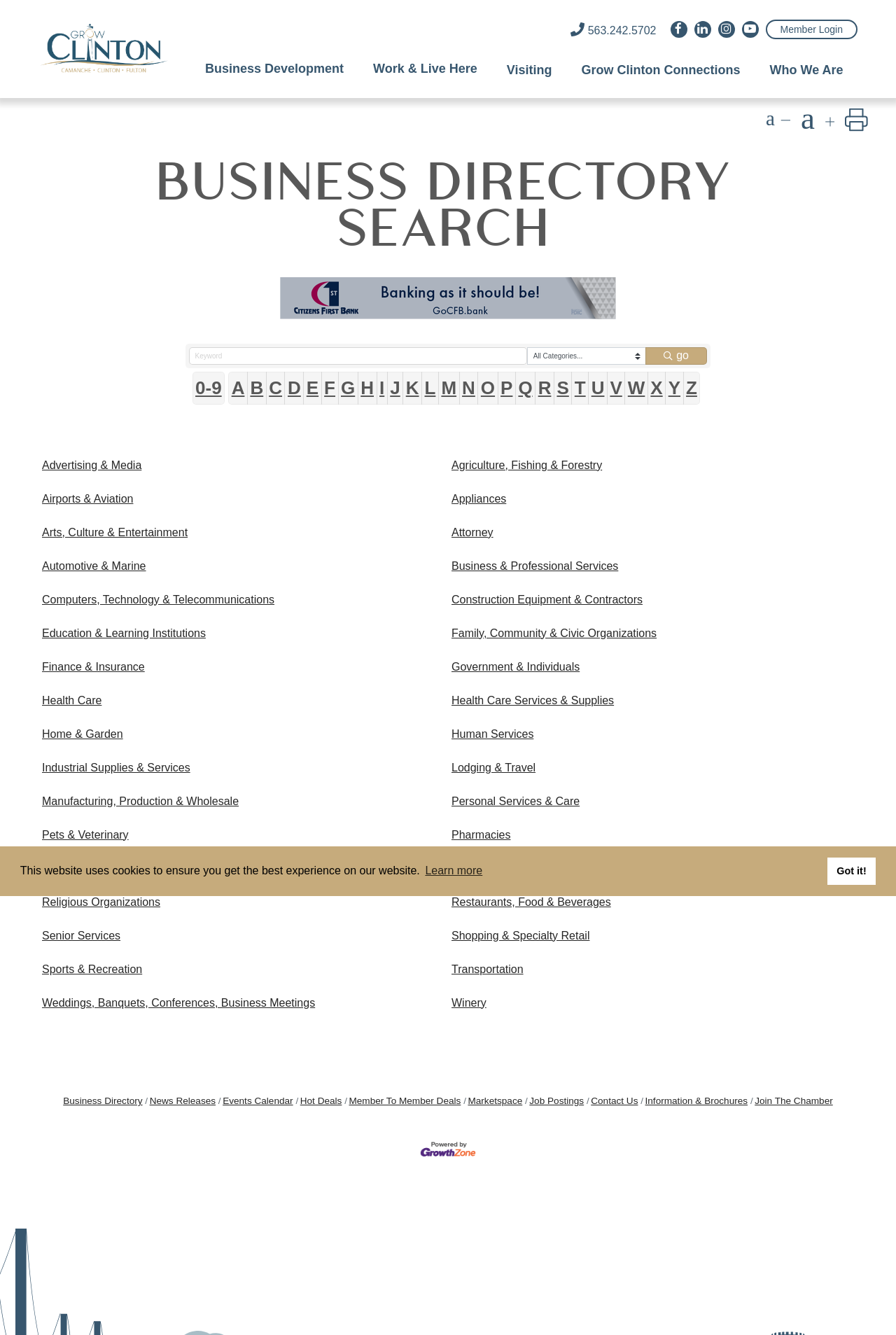How many social media links are there on the webpage?
Give a single word or phrase as your answer by examining the image.

4